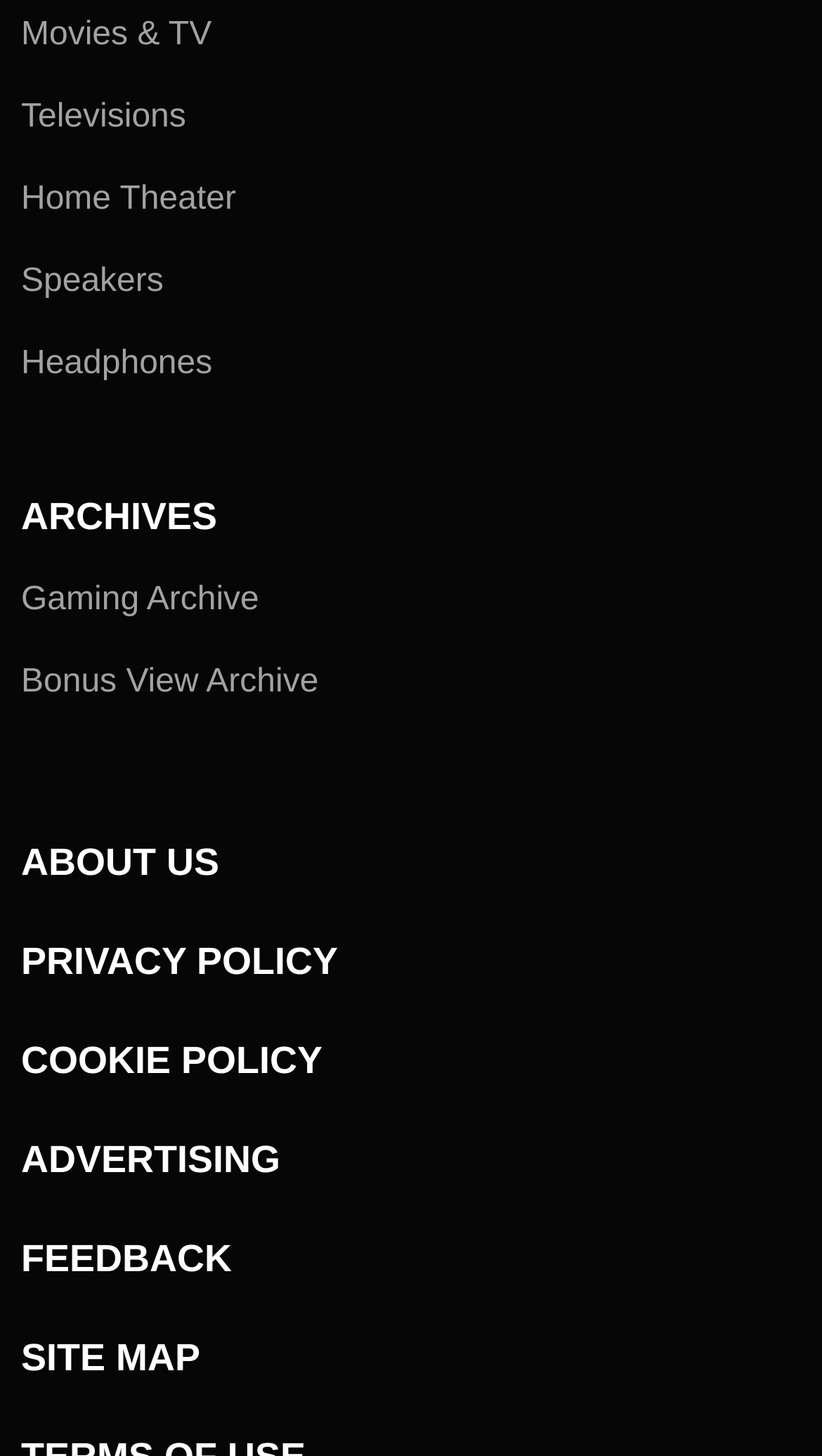Give a one-word or short phrase answer to this question: 
What is the width of the navigation menu?

Almost full width